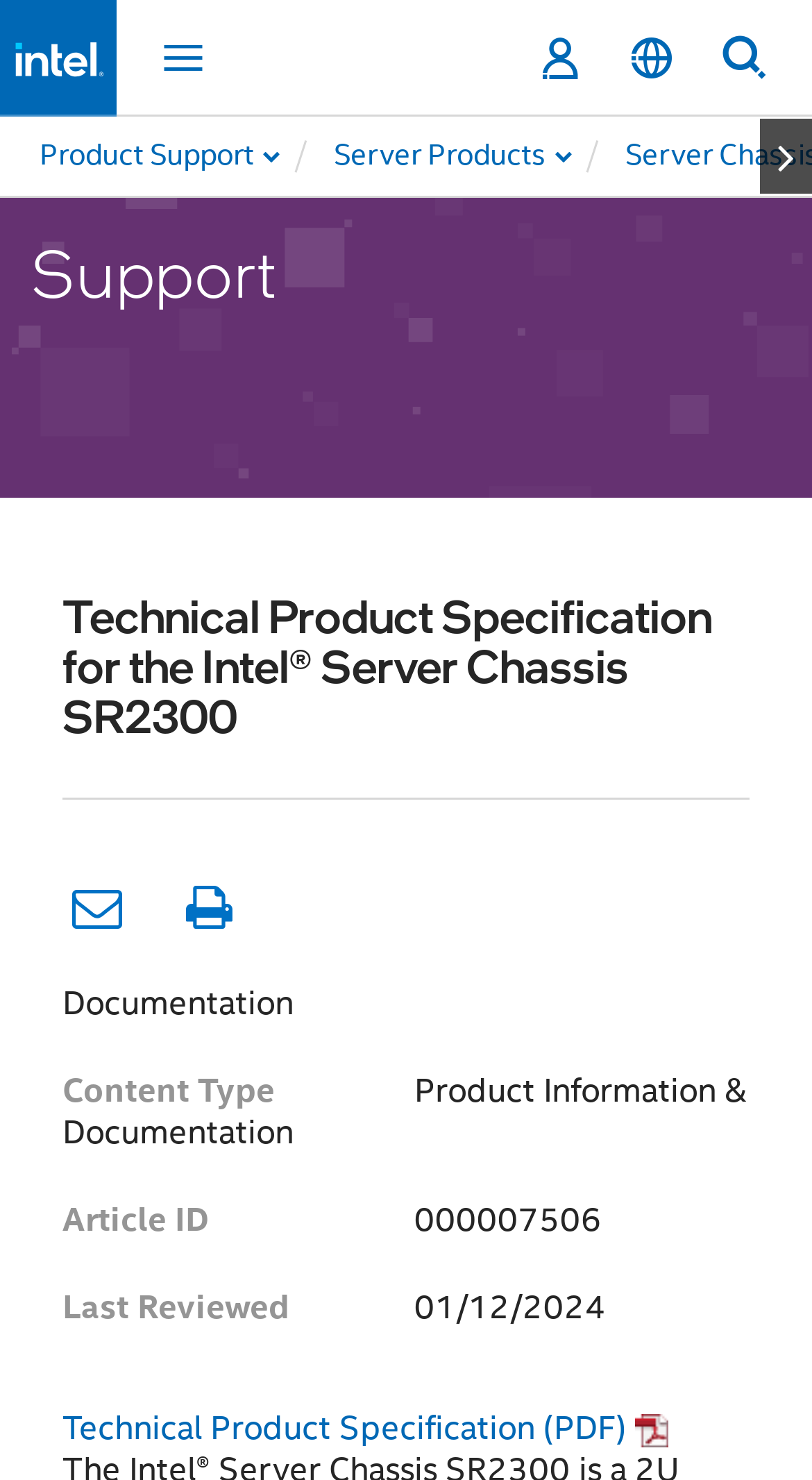Identify the bounding box coordinates of the specific part of the webpage to click to complete this instruction: "Go to the next post".

None